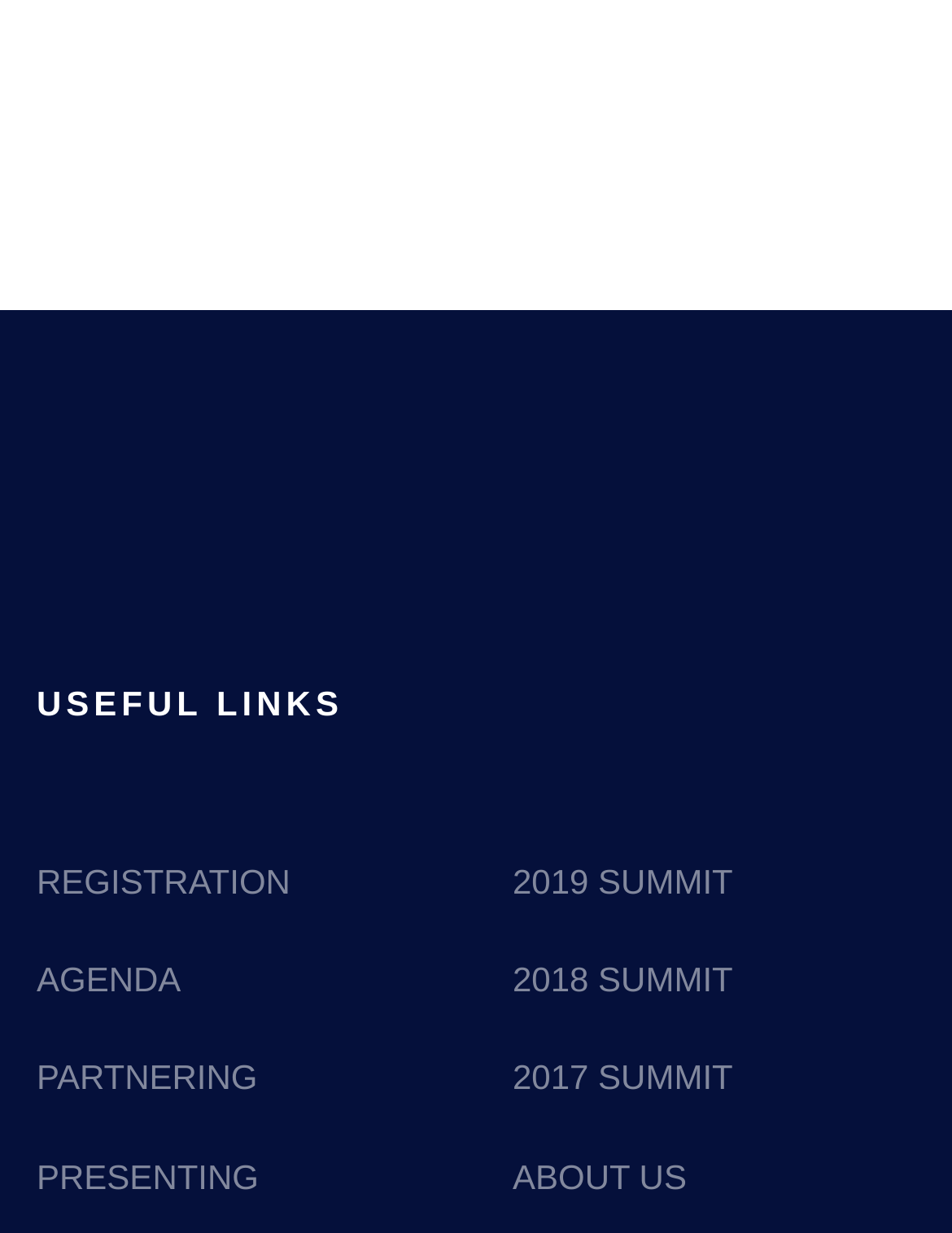Please specify the bounding box coordinates of the element that should be clicked to execute the given instruction: 'view 2019 SUMMIT page'. Ensure the coordinates are four float numbers between 0 and 1, expressed as [left, top, right, bottom].

[0.538, 0.679, 0.962, 0.753]